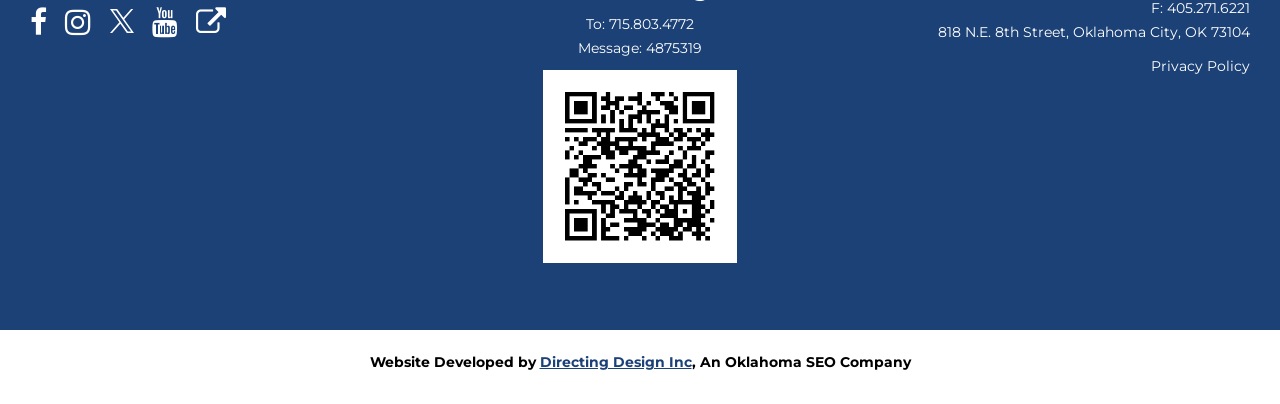What is the purpose of the image?
Answer the question with just one word or phrase using the image.

Unknown